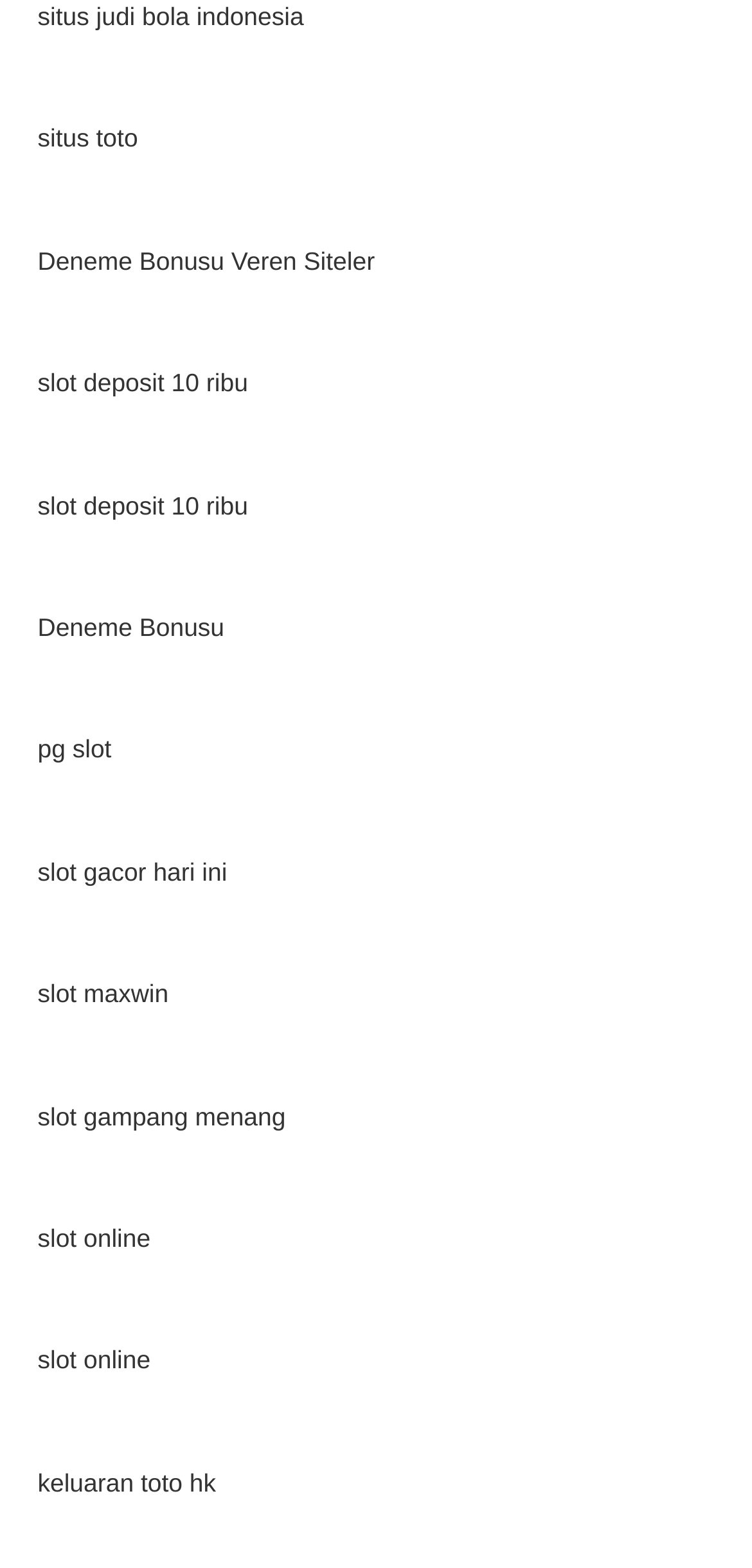Please identify the bounding box coordinates of the element's region that I should click in order to complete the following instruction: "Check out Twitter". The bounding box coordinates consist of four float numbers between 0 and 1, i.e., [left, top, right, bottom].

None